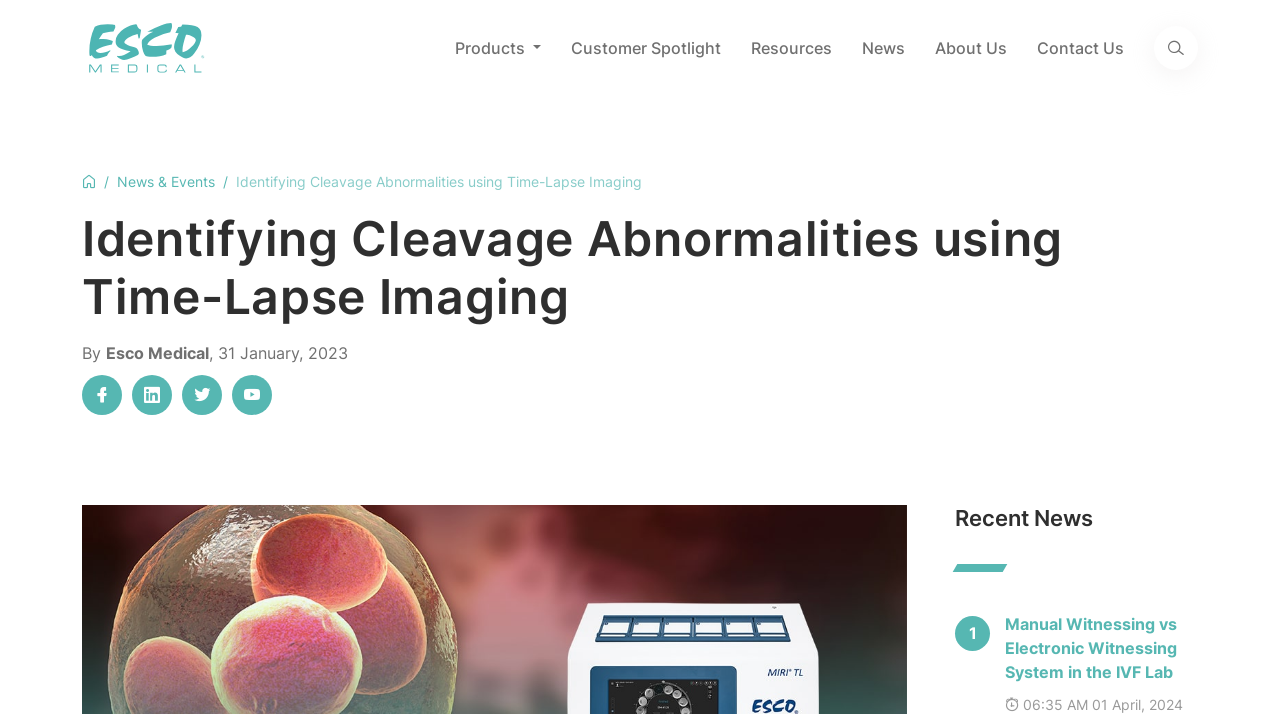Convey a detailed summary of the webpage, mentioning all key elements.

The webpage is about identifying cleavage abnormalities using time-lapse imaging in IVF. At the top left corner, there is the Esco Medical logo, which is an image linked to the company's homepage. Next to the logo, there are several links to different sections of the website, including Products, Customer Spotlight, Resources, News, About Us, and Contact Us.

Below the navigation links, there is a heading that reads "Identifying Cleavage Abnormalities using Time-Lapse Imaging" followed by the author's name, "Esco Medical", and the date "31 January, 2023". 

On the same line, there are four social media links, represented by icons, aligned to the right of the author's information. 

The main content of the webpage is not explicitly described in the accessibility tree, but based on the meta description, it is likely to be an article about the role of time-lapse imaging in identifying cleavage abnormalities in IVF.

At the bottom right corner, there is a section titled "Recent News" with a link to a news article titled "Manual Witnessing vs Electronic Witnessing System in the IVF Lab" and a timestamp "06:35 AM 01 April, 2024".